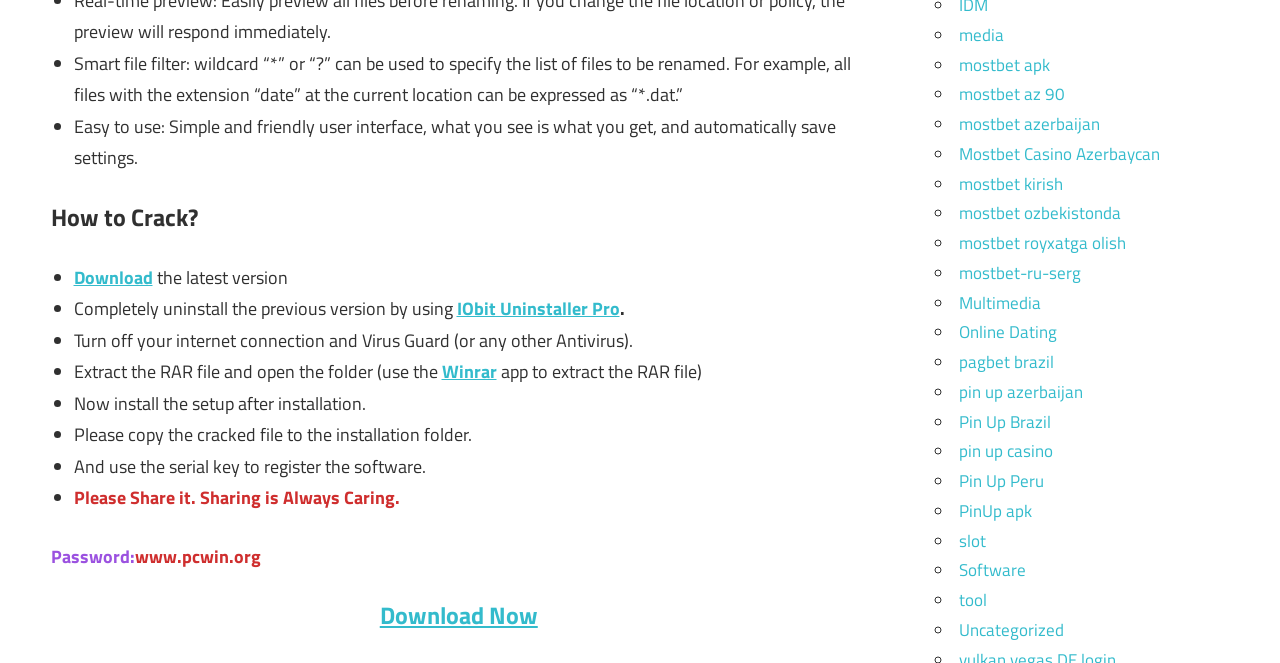Answer in one word or a short phrase: 
What is the software installation process?

Extract and install